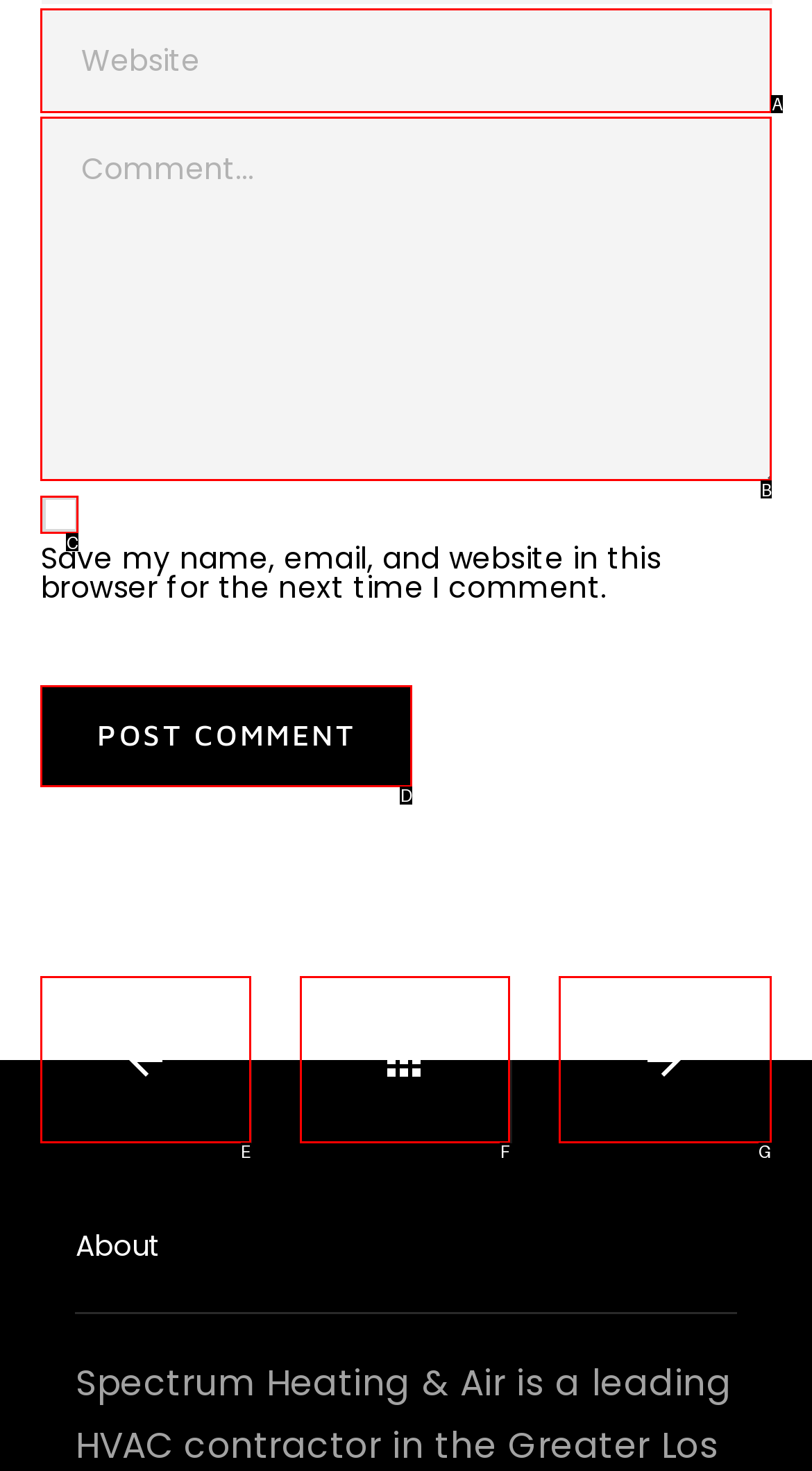Refer to the description: Back and choose the option that best fits. Provide the letter of that option directly from the options.

F